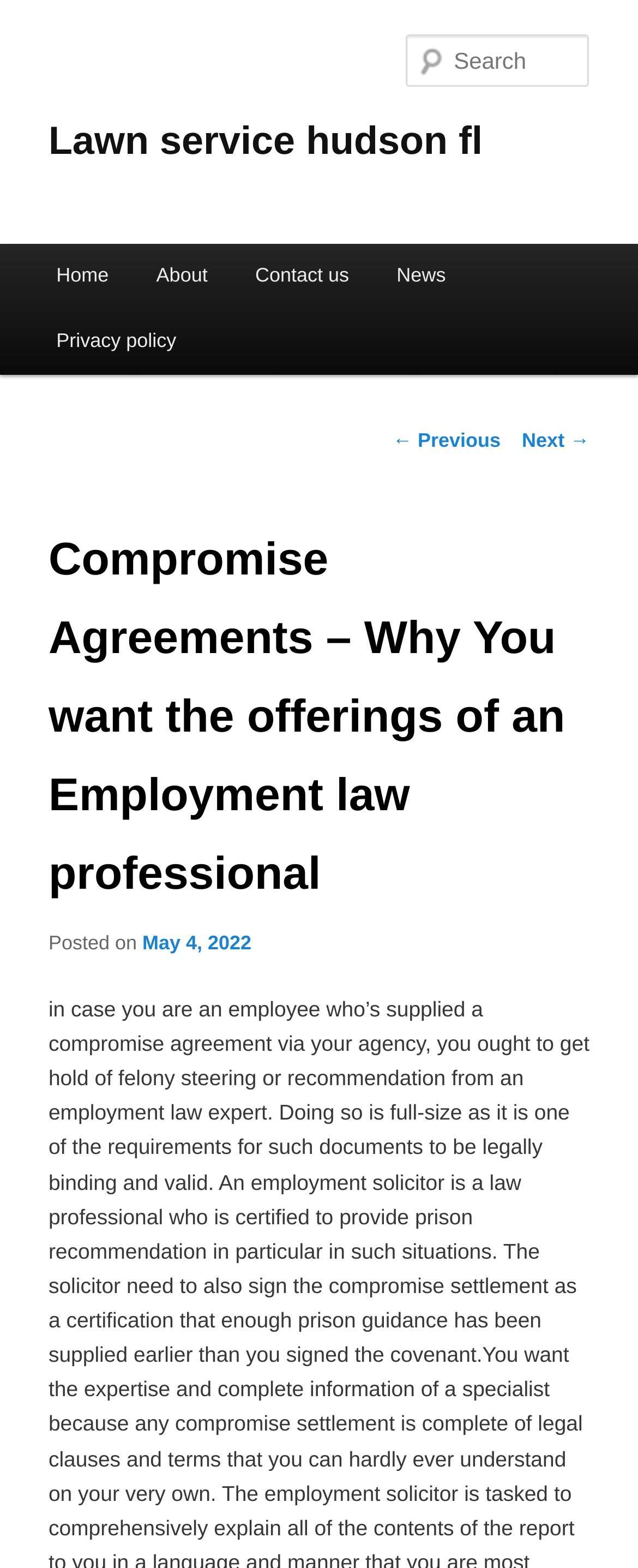Locate the bounding box coordinates of the clickable area to execute the instruction: "Go to Home page". Provide the coordinates as four float numbers between 0 and 1, represented as [left, top, right, bottom].

[0.051, 0.155, 0.208, 0.197]